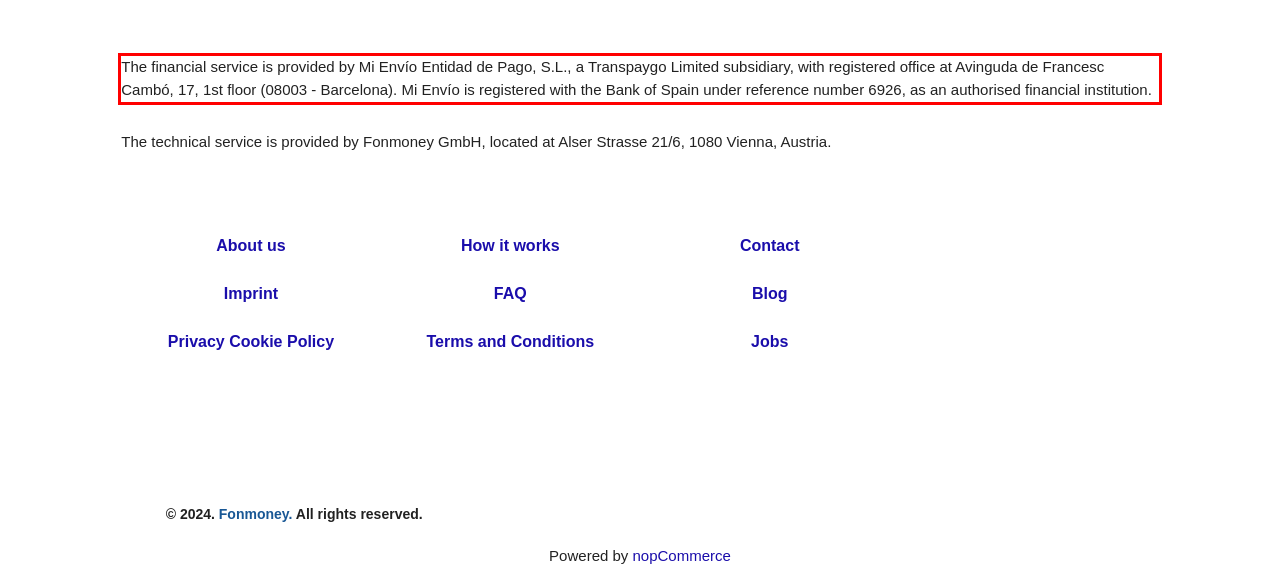Analyze the red bounding box in the provided webpage screenshot and generate the text content contained within.

The financial service is provided by Mi Envío Entidad de Pago, S.L., a Transpaygo Limited subsidiary, with registered office at Avinguda de Francesc Cambó, 17, 1st floor (08003 - Barcelona). Mi Envío is registered with the Bank of Spain under reference number 6926, as an authorised financial institution.